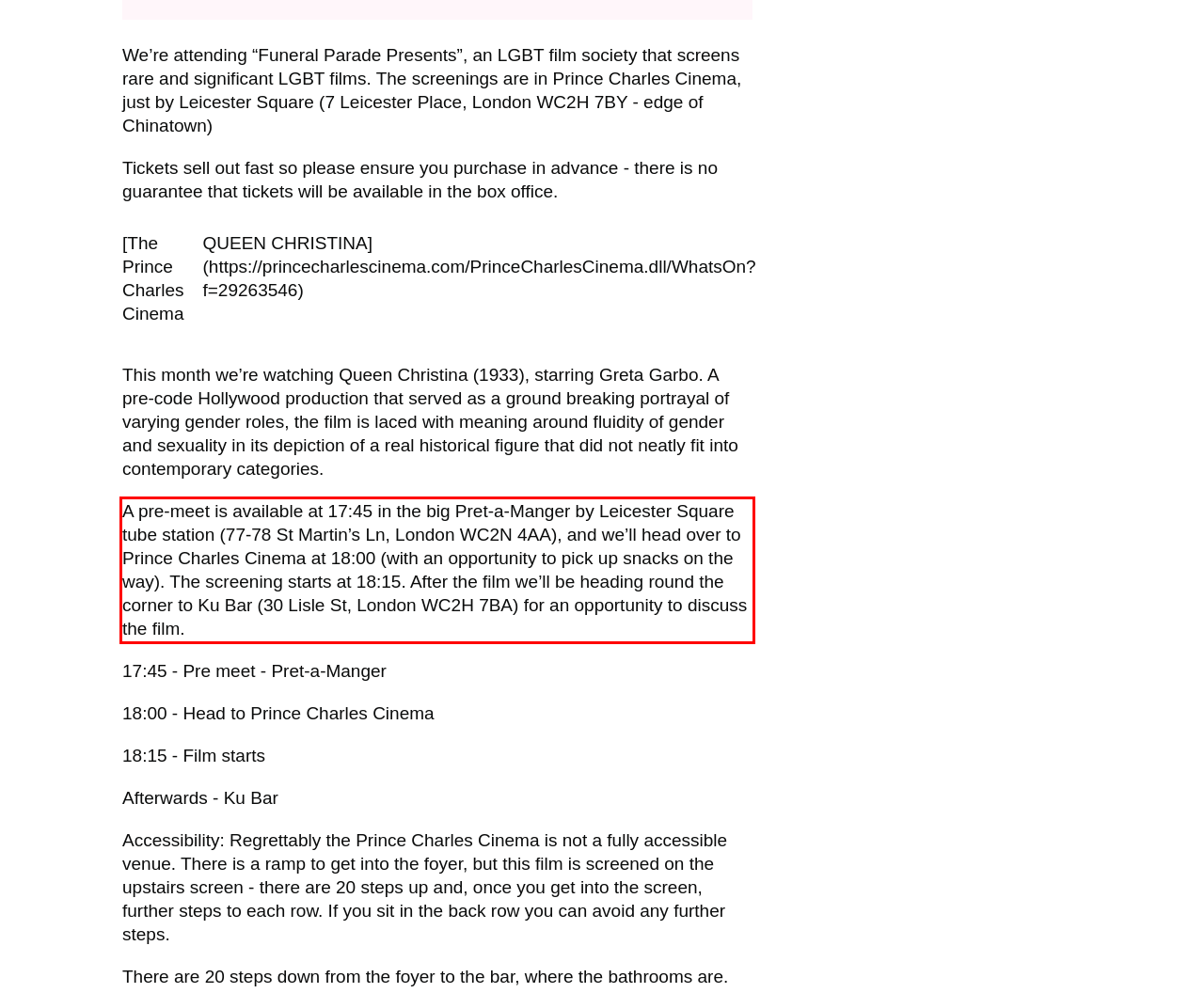Examine the screenshot of the webpage, locate the red bounding box, and generate the text contained within it.

A pre-meet is available at 17:45 in the big Pret-a-Manger by Leicester Square tube station (77-78 St Martin’s Ln, London WC2N 4AA), and we’ll head over to Prince Charles Cinema at 18:00 (with an opportunity to pick up snacks on the way). The screening starts at 18:15. After the film we’ll be heading round the corner to Ku Bar (30 Lisle St, London WC2H 7BA) for an opportunity to discuss the film.